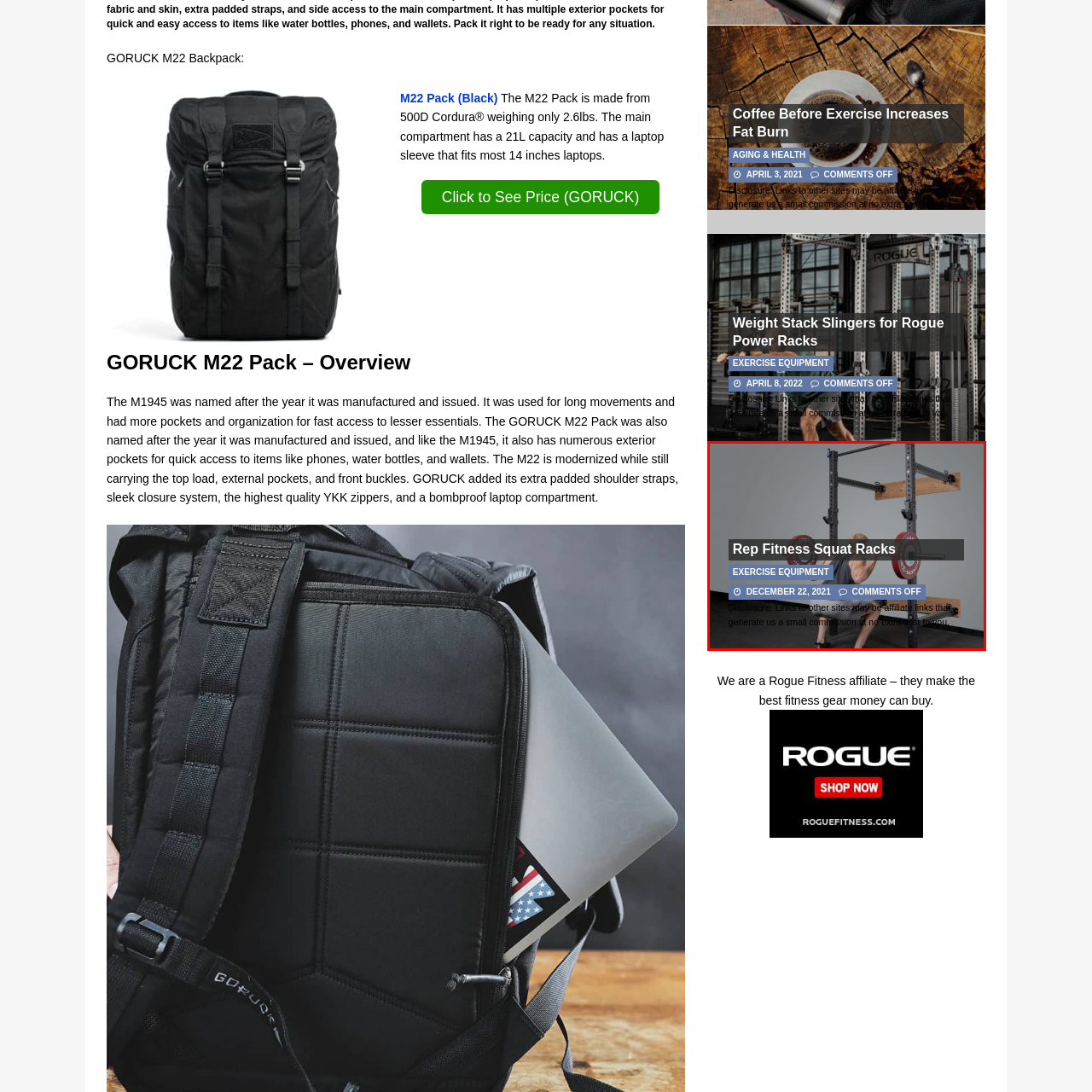Thoroughly describe the scene captured inside the red-bordered section of the image.

The image features a Rep Fitness PR-4100 Folding Rack, which is designed to enhance your home gym experience. A dedicated athlete can be seen using the squat rack, emphasizing its utility for serious strength training. The setup includes weight plates, showcasing a focus on performance and exercise versatility. Accompanying the image is a bold heading titled "Rep Fitness Squat Racks," indicating its category within exercise equipment. Underneath, there are additional details, including the publication date "December 22, 2021," and a note indicating that comments are turned off. A disclosure at the bottom informs viewers that links to other sites may be affiliate links that can generate a small commission. This image effectively illustrates the functionality and aesthetic appeal of the Rep Fitness squat rack, making it an attractive option for fitness enthusiasts.